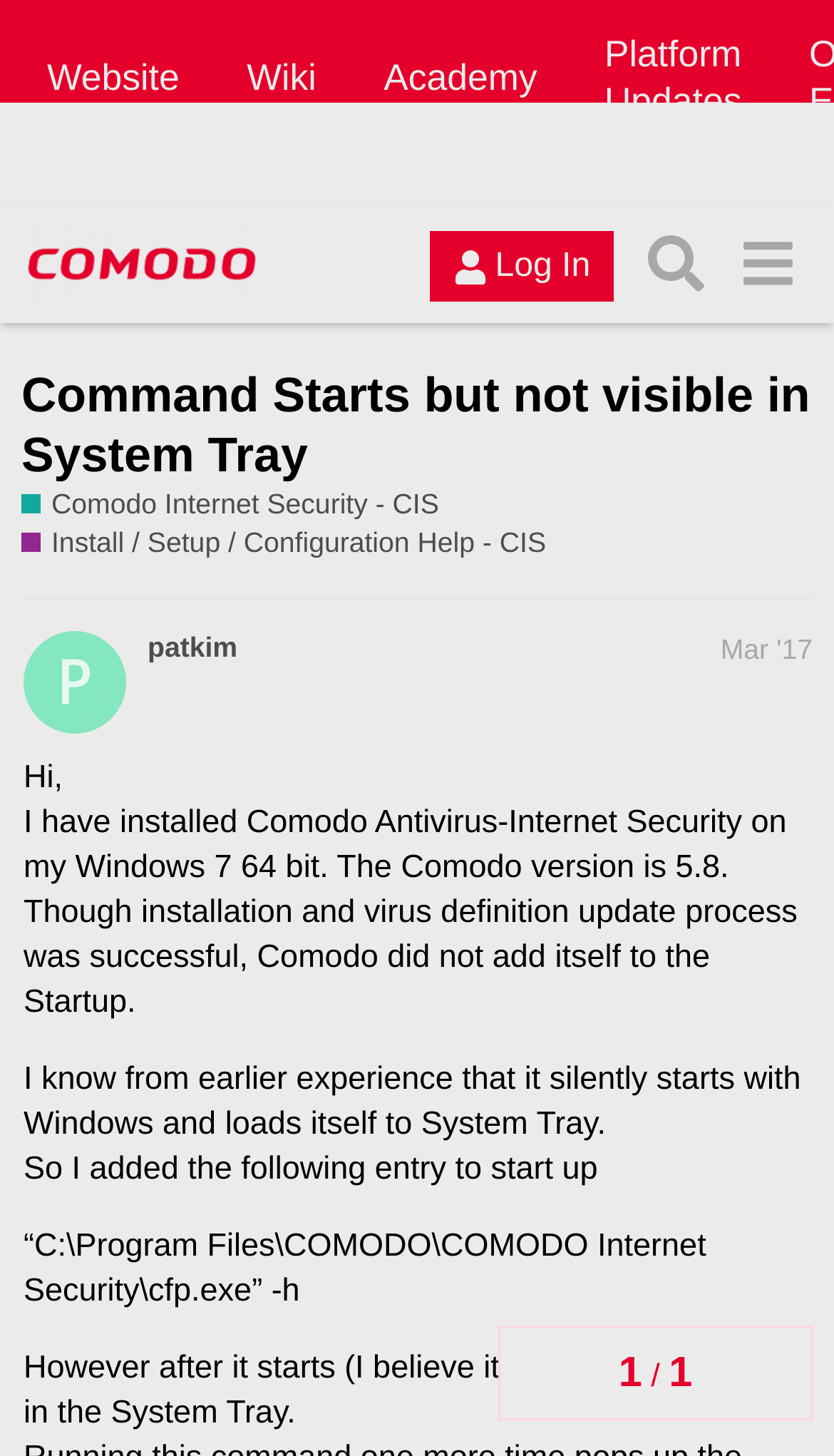Illustrate the webpage with a detailed description.

This webpage appears to be a forum discussion thread. At the top, there are several links to different sections of the website, including "Website", "Wiki", "Academy", and "Platform Updates". Below these links, there is a header section with a link to "Comodo Forum" accompanied by an image, as well as buttons for "Log In" and "Search".

The main content of the page is a discussion thread titled "Command Starts but not visible in System Tray - Comodo Internet Security - CIS / Install / Setup / Configuration Help - CIS". The thread is started by a user named "patkim" who posted on March 15, 2017. The user describes an issue they are experiencing with Comodo Antivirus-Internet Security on their Windows 7 64-bit system, where the program does not add itself to the Startup and is not visible in the System Tray despite being installed successfully.

The user provides details about their experience, including the version of Comodo they are using (5.8) and the steps they took to try to resolve the issue, including adding an entry to the Startup. The user's post is divided into several paragraphs, with each paragraph describing a different aspect of the issue.

At the bottom of the page, there is a navigation section that shows the topic progress, with links to different pages in the thread.